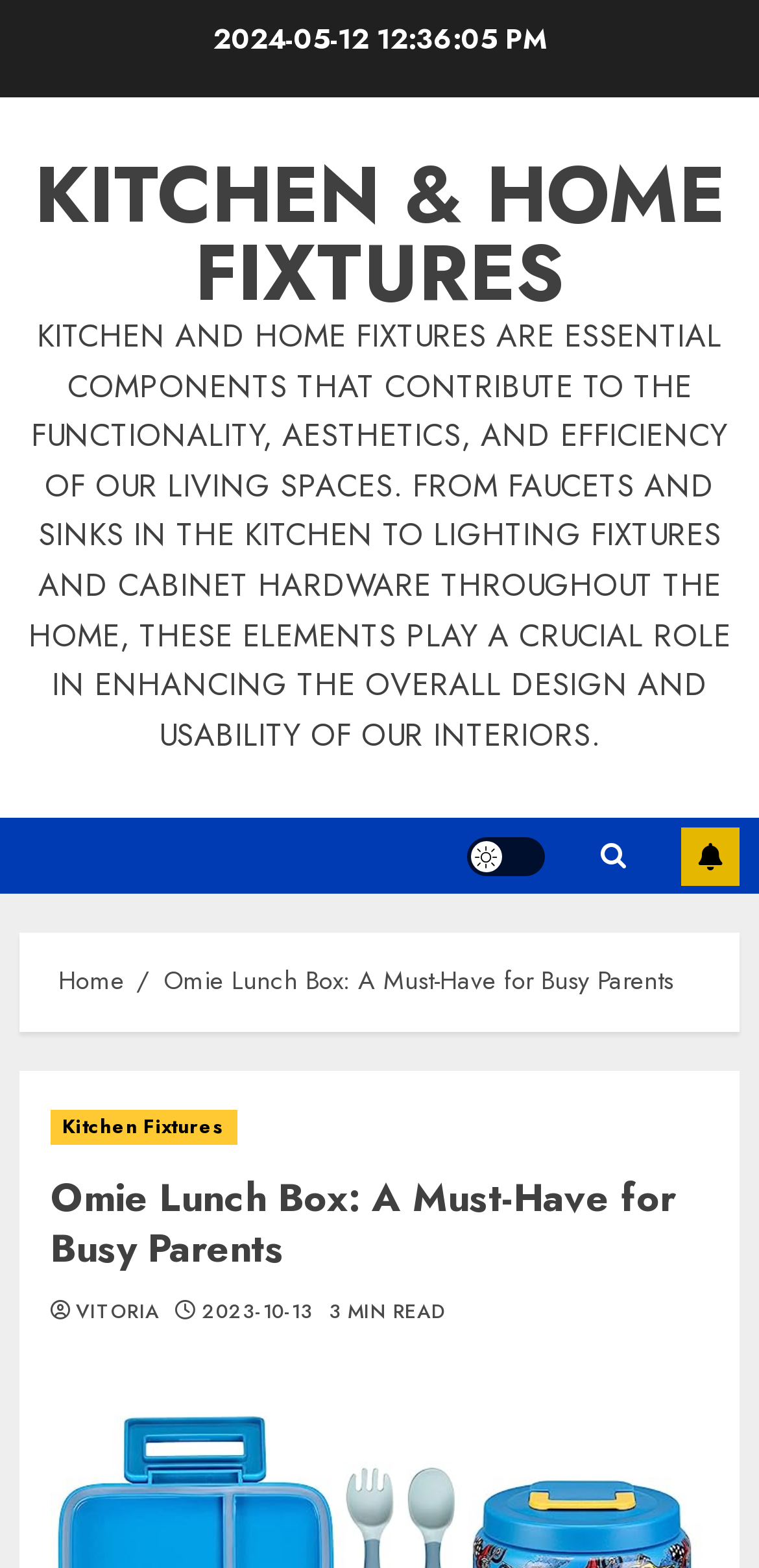Determine the bounding box coordinates of the section to be clicked to follow the instruction: "Subscribe by clicking the 'SUBSCRIBE' button". The coordinates should be given as four float numbers between 0 and 1, formatted as [left, top, right, bottom].

[0.897, 0.528, 0.974, 0.565]